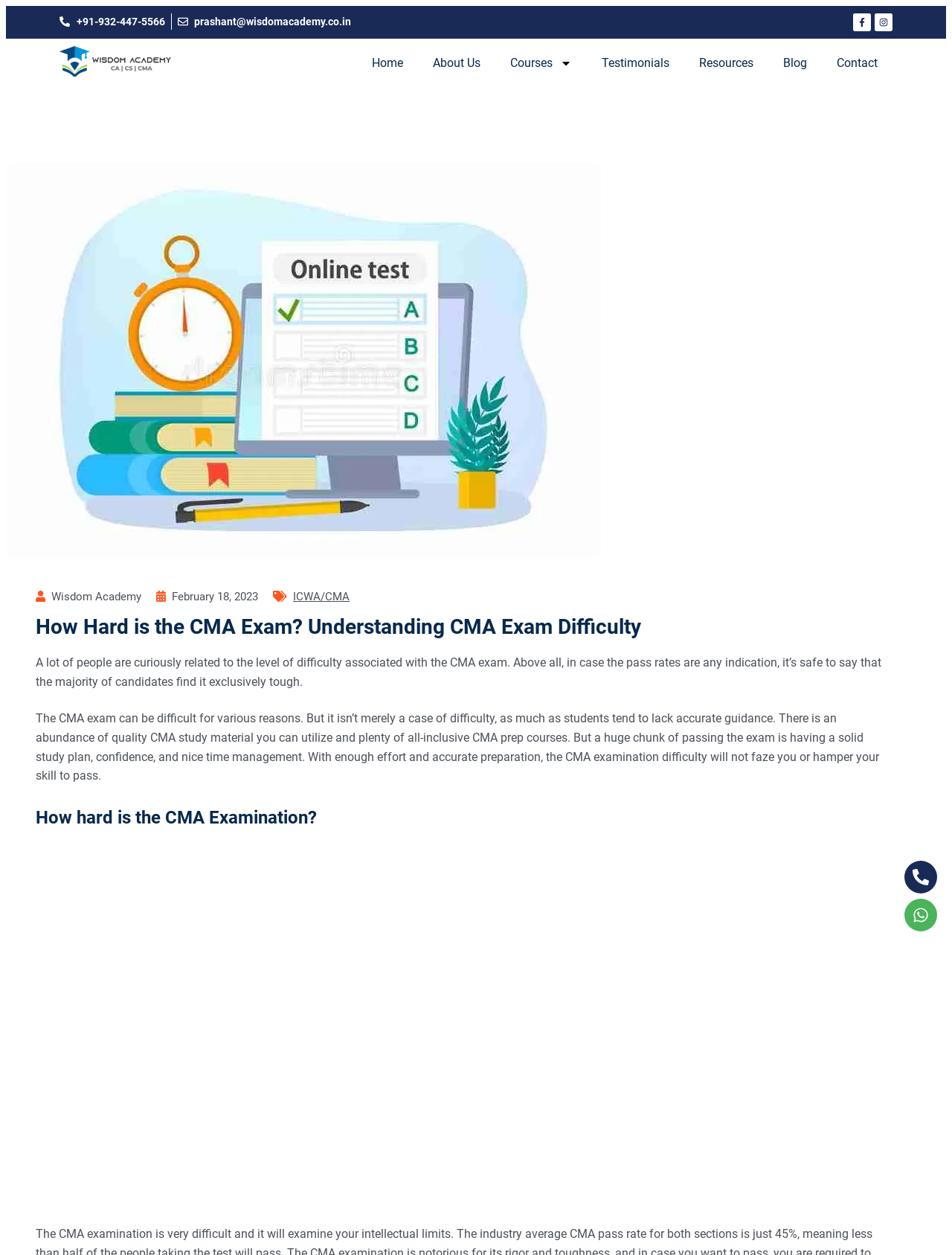Determine the bounding box coordinates of the section to be clicked to follow the instruction: "Read the 'Tour of the Tabernacle 3' article". The coordinates should be given as four float numbers between 0 and 1, formatted as [left, top, right, bottom].

None